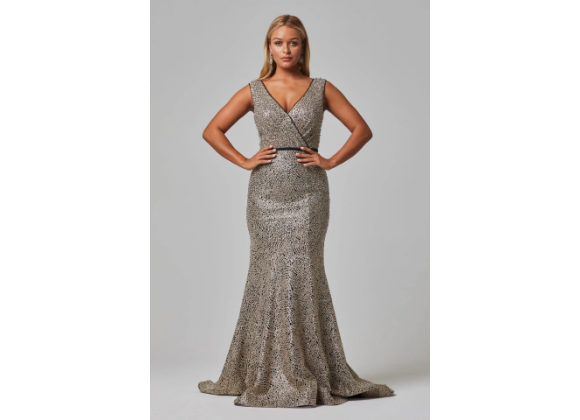What is the color of the dress?
Please ensure your answer to the question is detailed and covers all necessary aspects.

The caption states that the dress comes in a 'glamorous gold color', ensuring the wearer stands out at any black-tie affair.